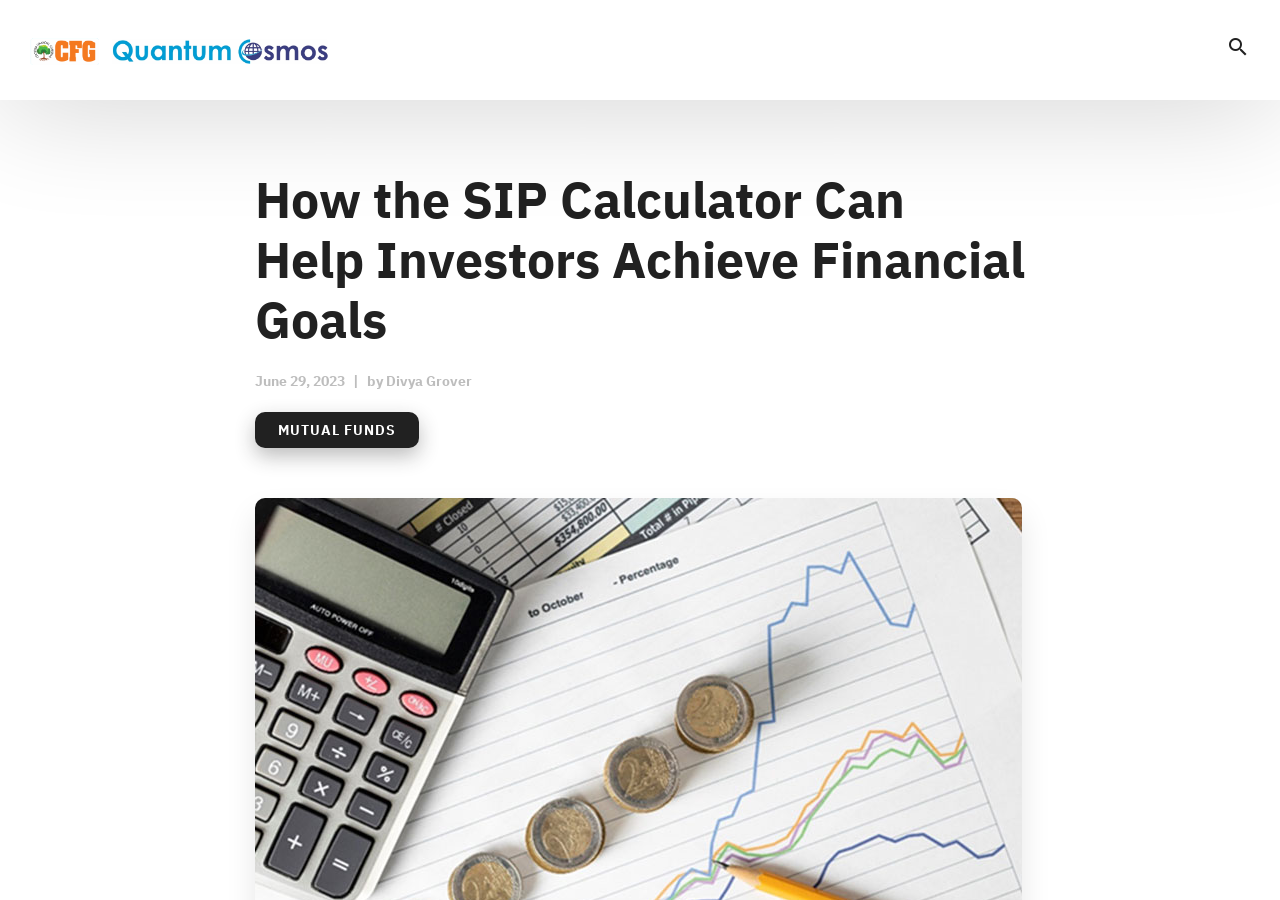Provide a thorough description of the webpage's content and layout.

The webpage is about how the SIP Calculator can help investors achieve their financial goals, as indicated by the title. At the top left, there is a logo of "Certified Financial Guardian" which is both a link and an image. 

On the top right, there is a search link. Next to the logo, there is a button with an icon. Below the button, there are two headings. The main heading is "How the SIP Calculator Can Help Investors Achieve Financial Goals", and the subheading is "June 29, 2023 | by Divya Grover", where "Divya Grover" is a link. 

Below the subheading, there is a link "MUTUAL FUNDS". The overall structure of the webpage is organized, with clear headings and concise text.